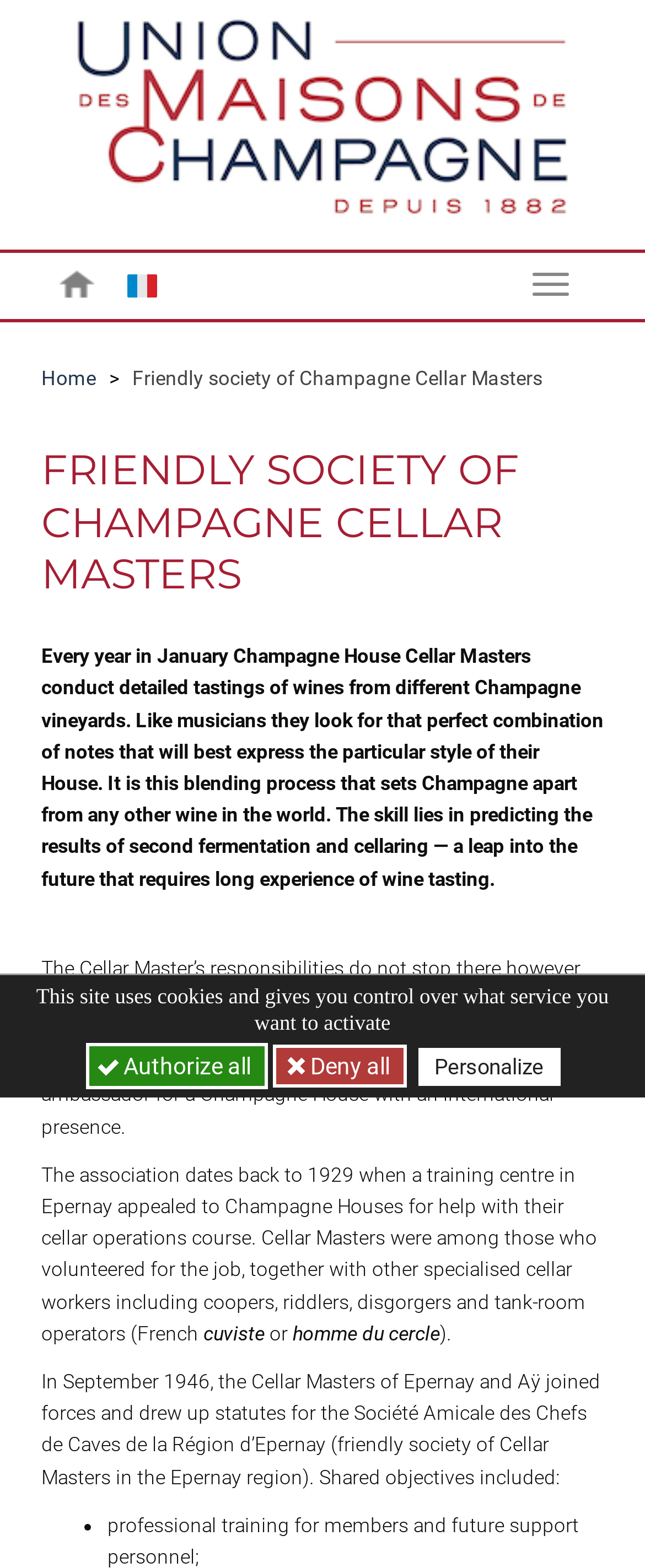What is the name of the organization?
Refer to the image and answer the question using a single word or phrase.

Friendly society of Champagne Cellar Masters